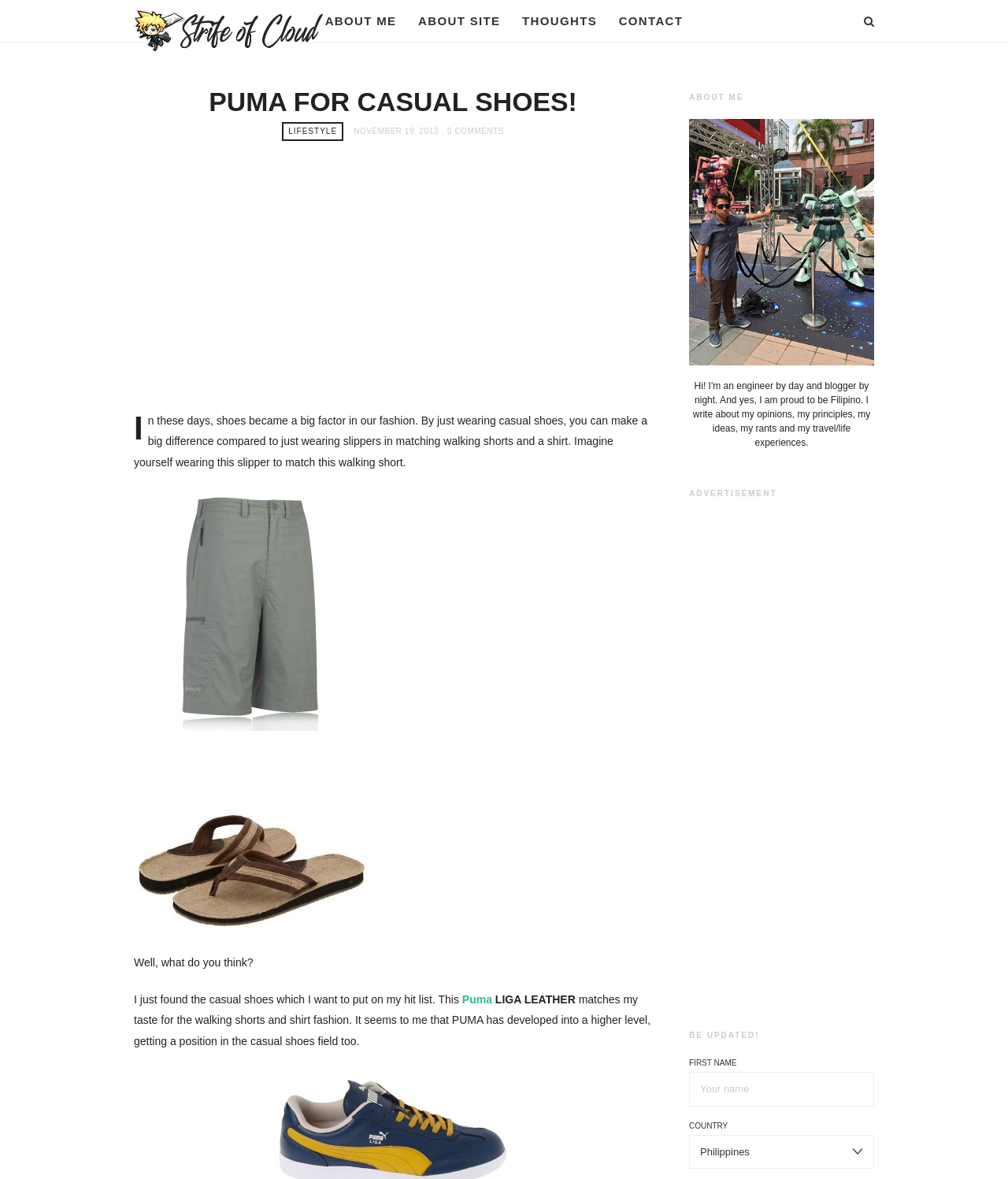What is the theme of the image on the right side of the webpage?
Answer the question with a detailed and thorough explanation.

The image on the right side of the webpage appears to be an anime character, specifically Jr Gundam, which suggests that the theme of the image is anime.